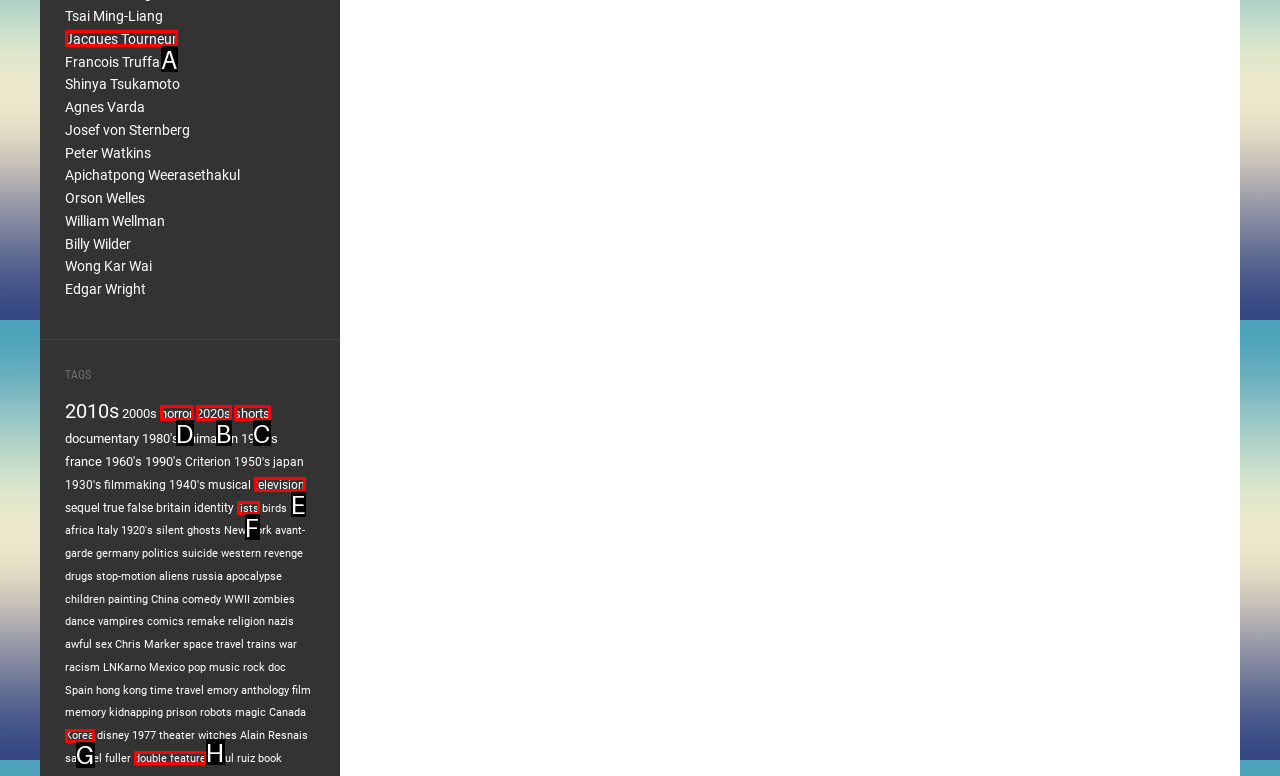Determine the right option to click to perform this task: View films tagged as horror
Answer with the correct letter from the given choices directly.

D